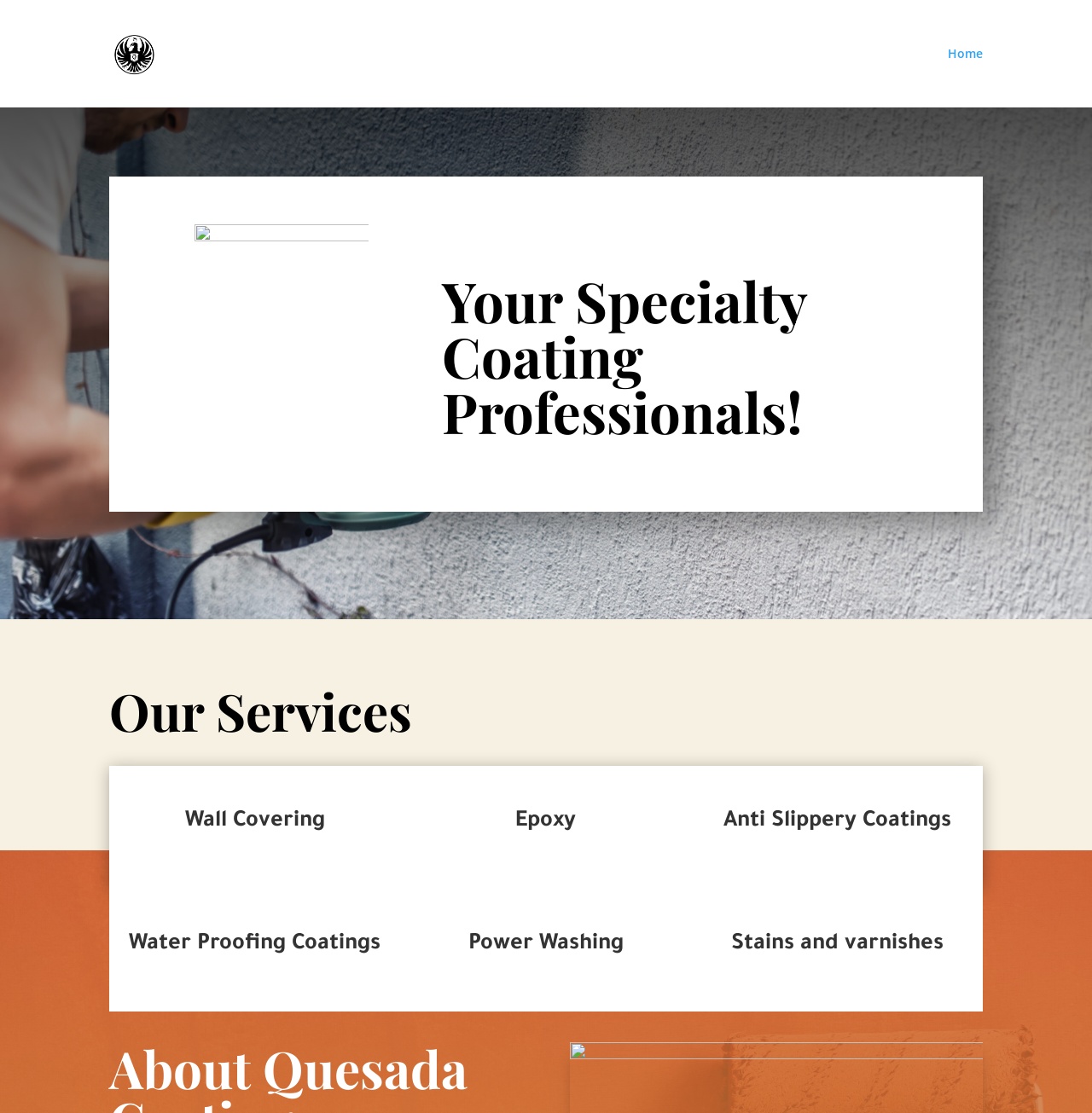Find the bounding box of the element with the following description: "alt="Quesada Coatings"". The coordinates must be four float numbers between 0 and 1, formatted as [left, top, right, bottom].

[0.103, 0.04, 0.177, 0.054]